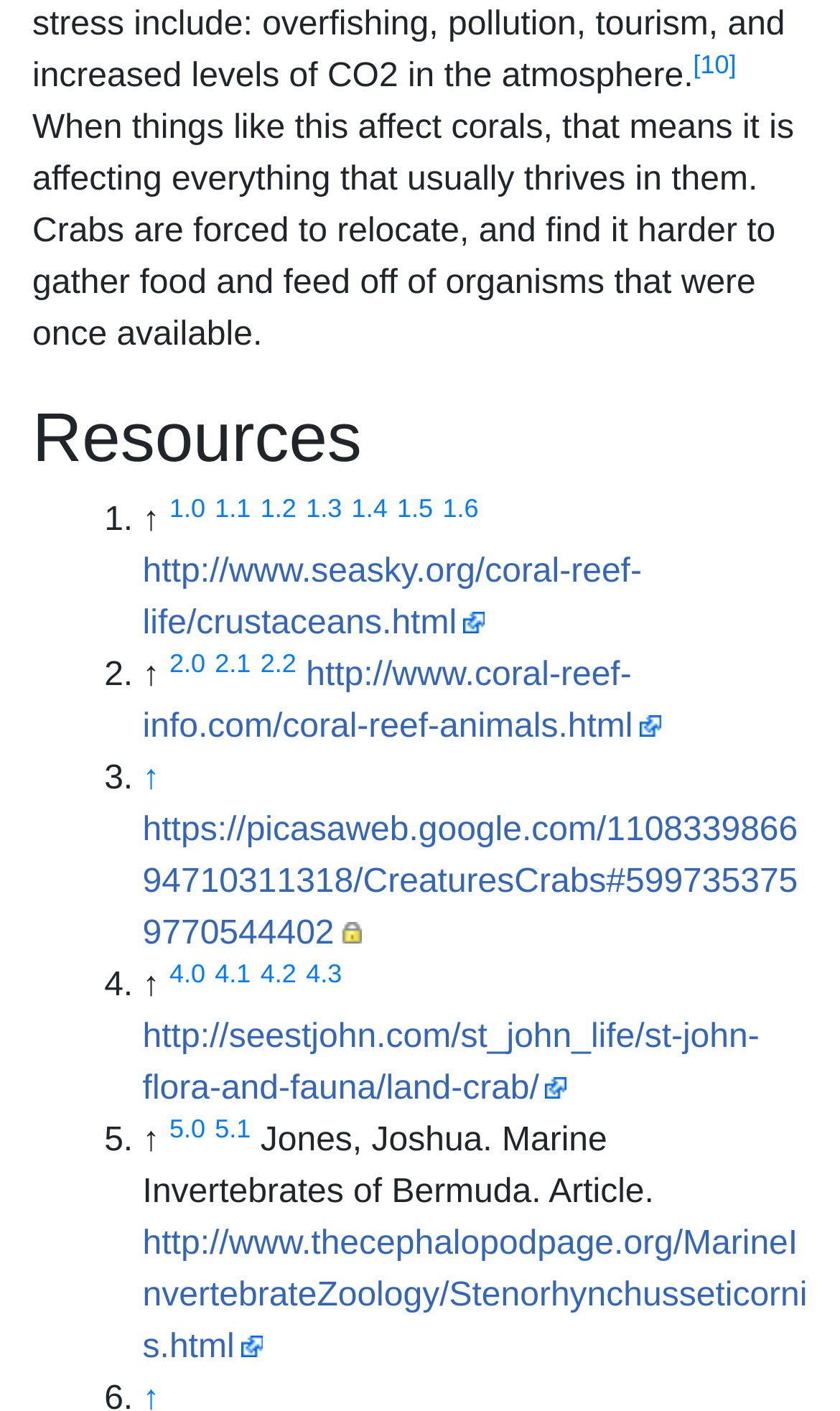Pinpoint the bounding box coordinates of the element you need to click to execute the following instruction: "Click the link to learn about crustaceans". The bounding box should be represented by four float numbers between 0 and 1, in the format [left, top, right, bottom].

[0.17, 0.392, 0.764, 0.455]